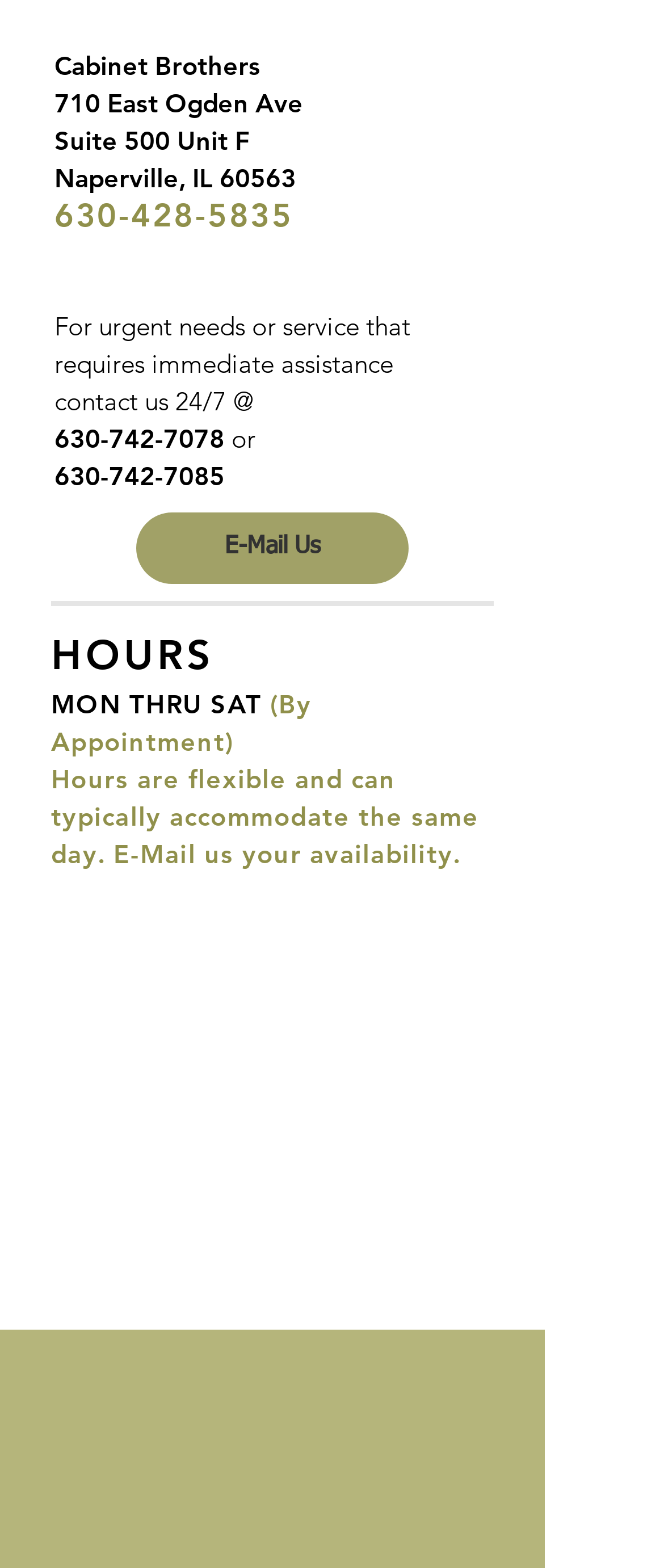Can you find the bounding box coordinates for the UI element given this description: "E-Mail Us"? Provide the coordinates as four float numbers between 0 and 1: [left, top, right, bottom].

[0.205, 0.327, 0.615, 0.373]